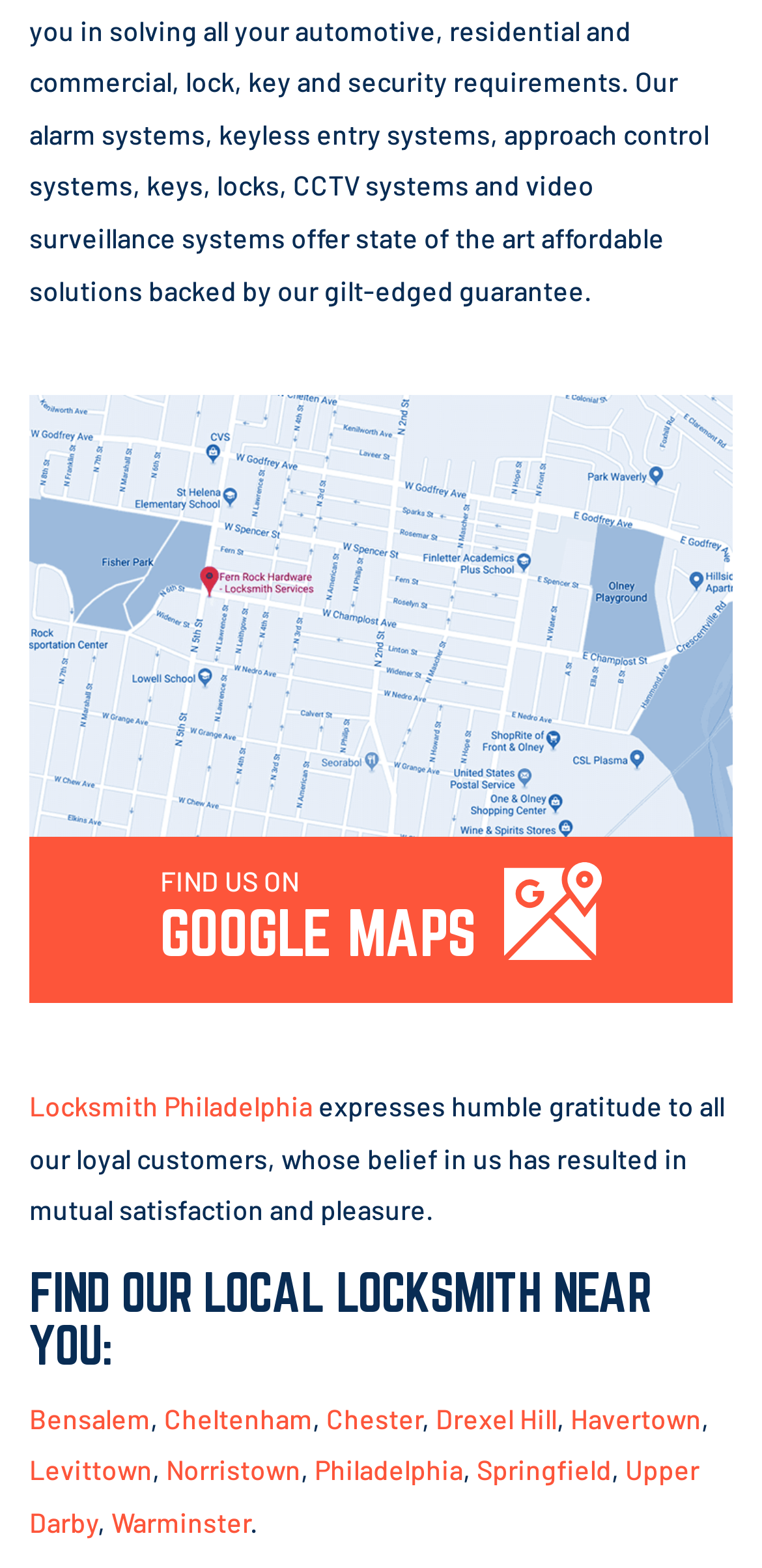Answer succinctly with a single word or phrase:
What areas does the locksmith service cover?

Multiple areas